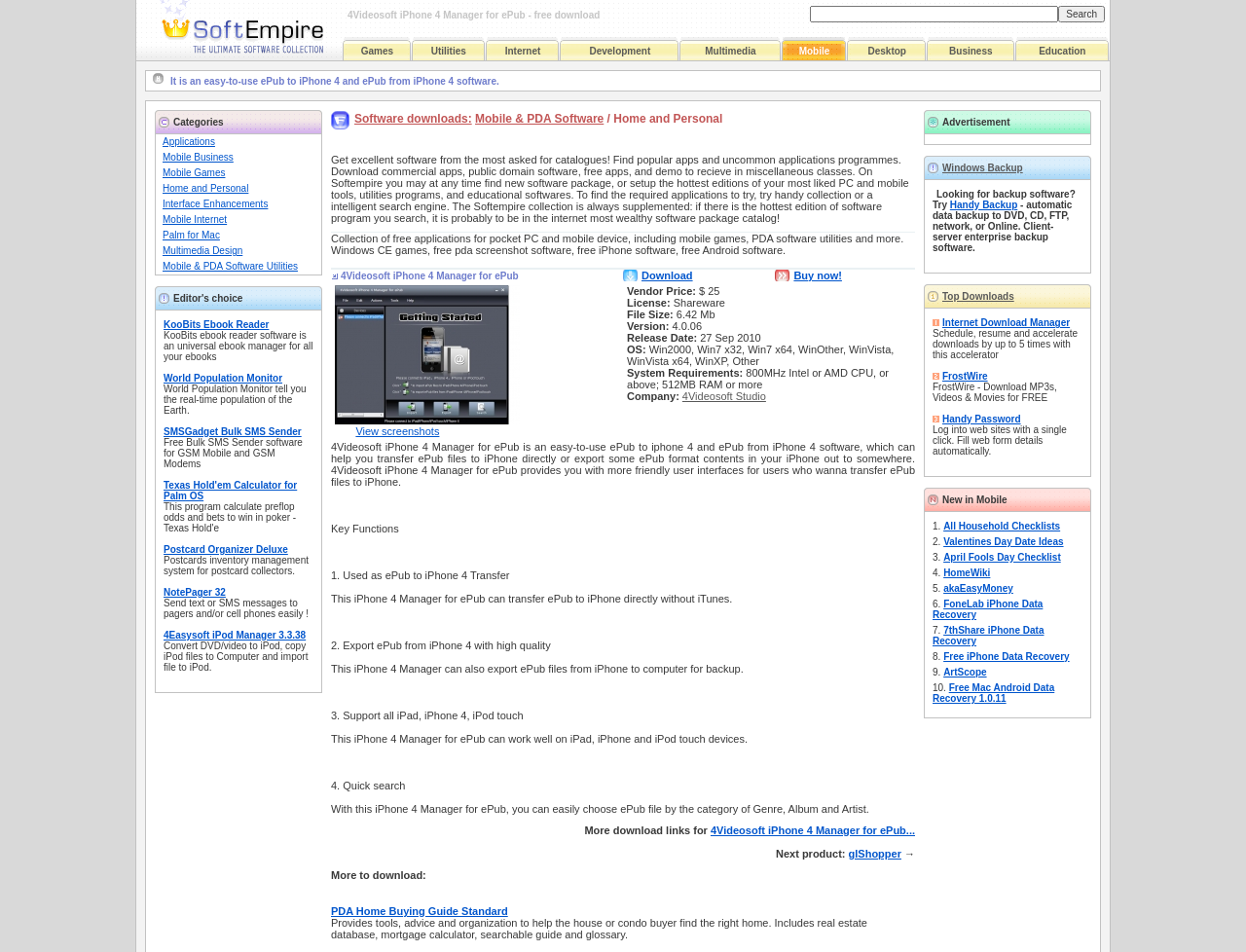Using the webpage screenshot, find the UI element described by Desktop. Provide the bounding box coordinates in the format (top-left x, top-left y, bottom-right x, bottom-right y), ensuring all values are floating point numbers between 0 and 1.

[0.696, 0.048, 0.727, 0.059]